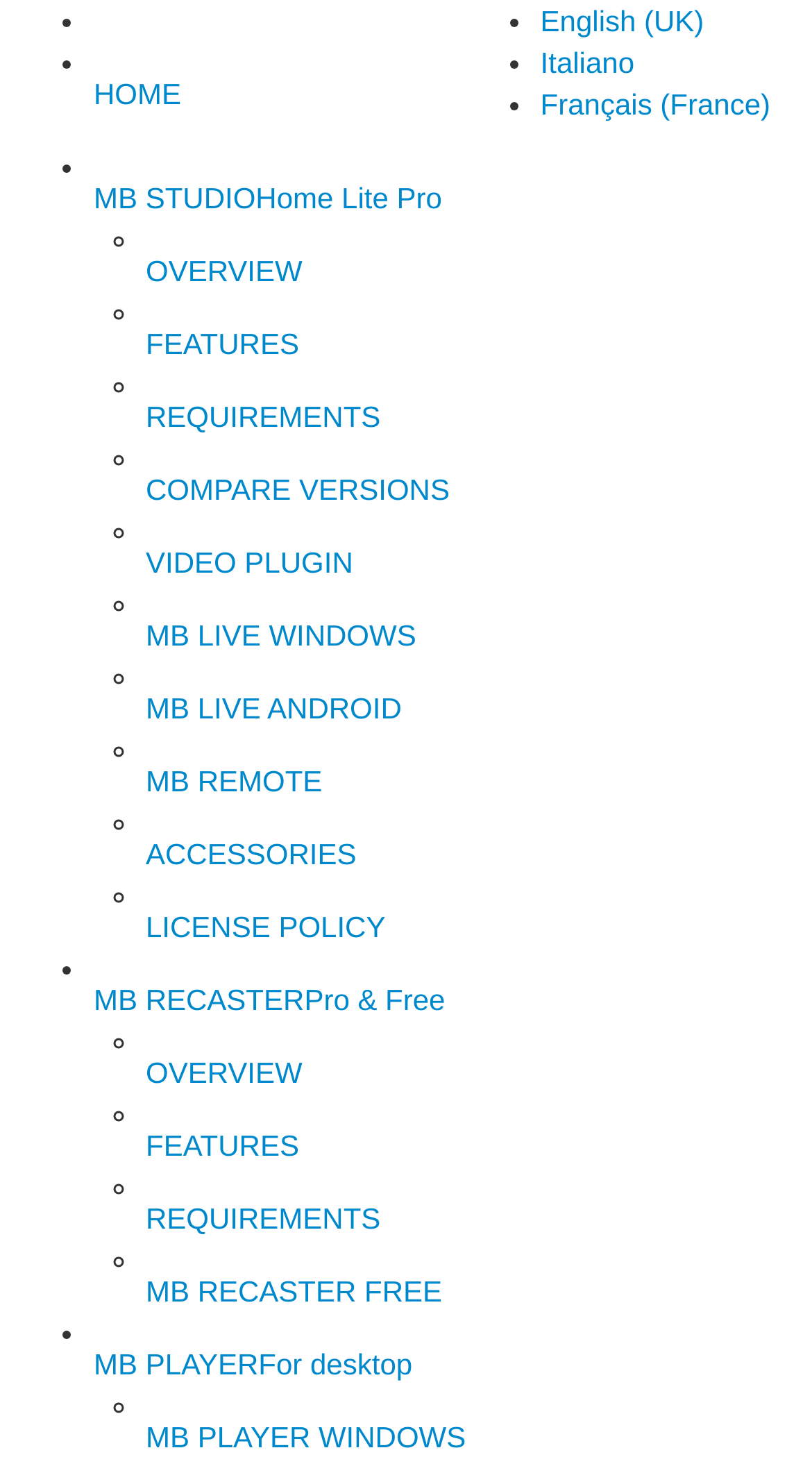Identify the bounding box coordinates for the region to click in order to carry out this instruction: "Go to HOME page". Provide the coordinates using four float numbers between 0 and 1, formatted as [left, top, right, bottom].

[0.115, 0.053, 0.949, 0.1]